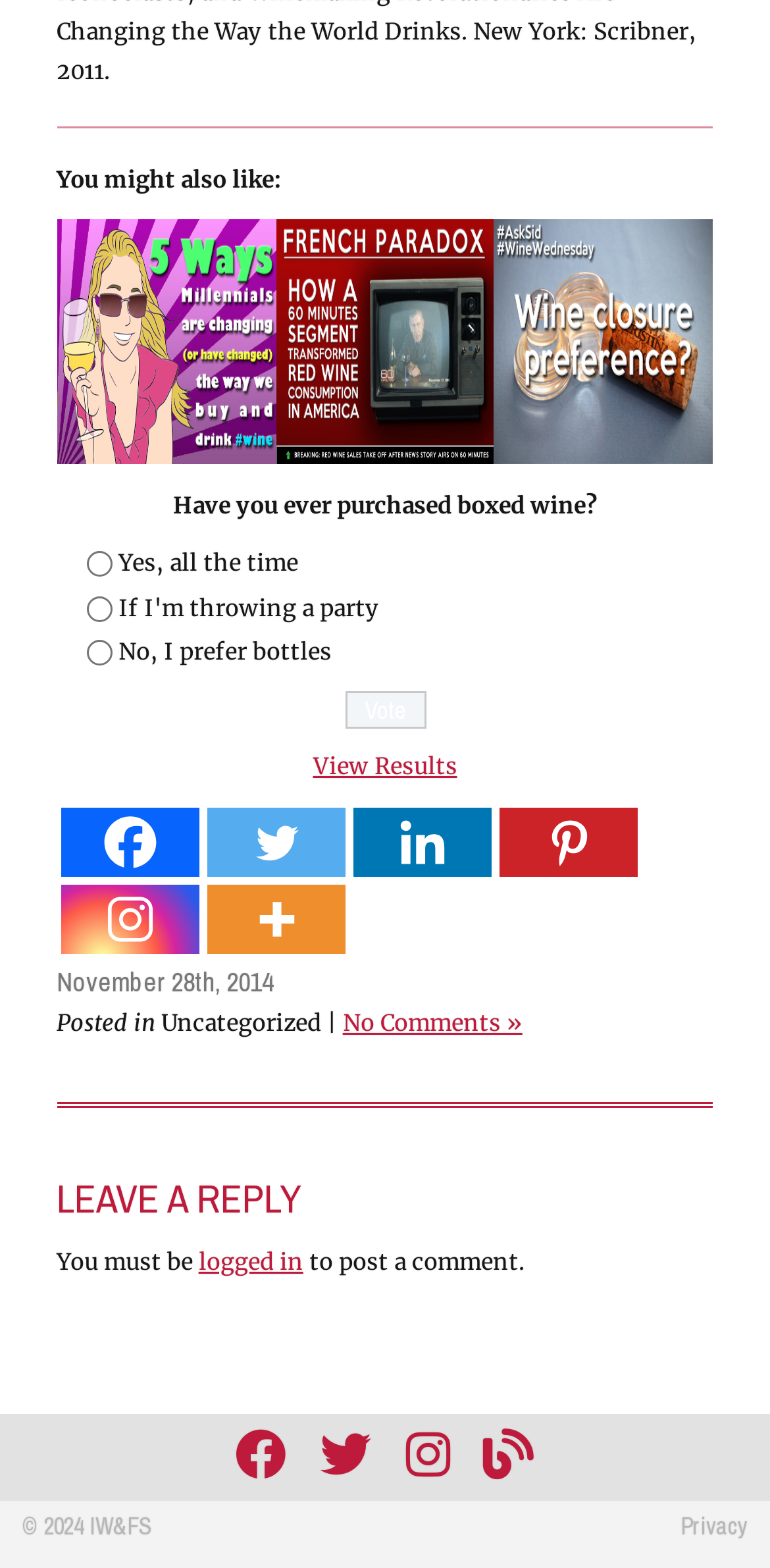What is the purpose of the links at the bottom of the page?
Please use the image to provide an in-depth answer to the question.

The links at the bottom of the page are used to access the website's social media profiles, including Facebook, Twitter, LinkedIn, Pinterest, and Instagram, allowing users to connect with the website on various platforms.